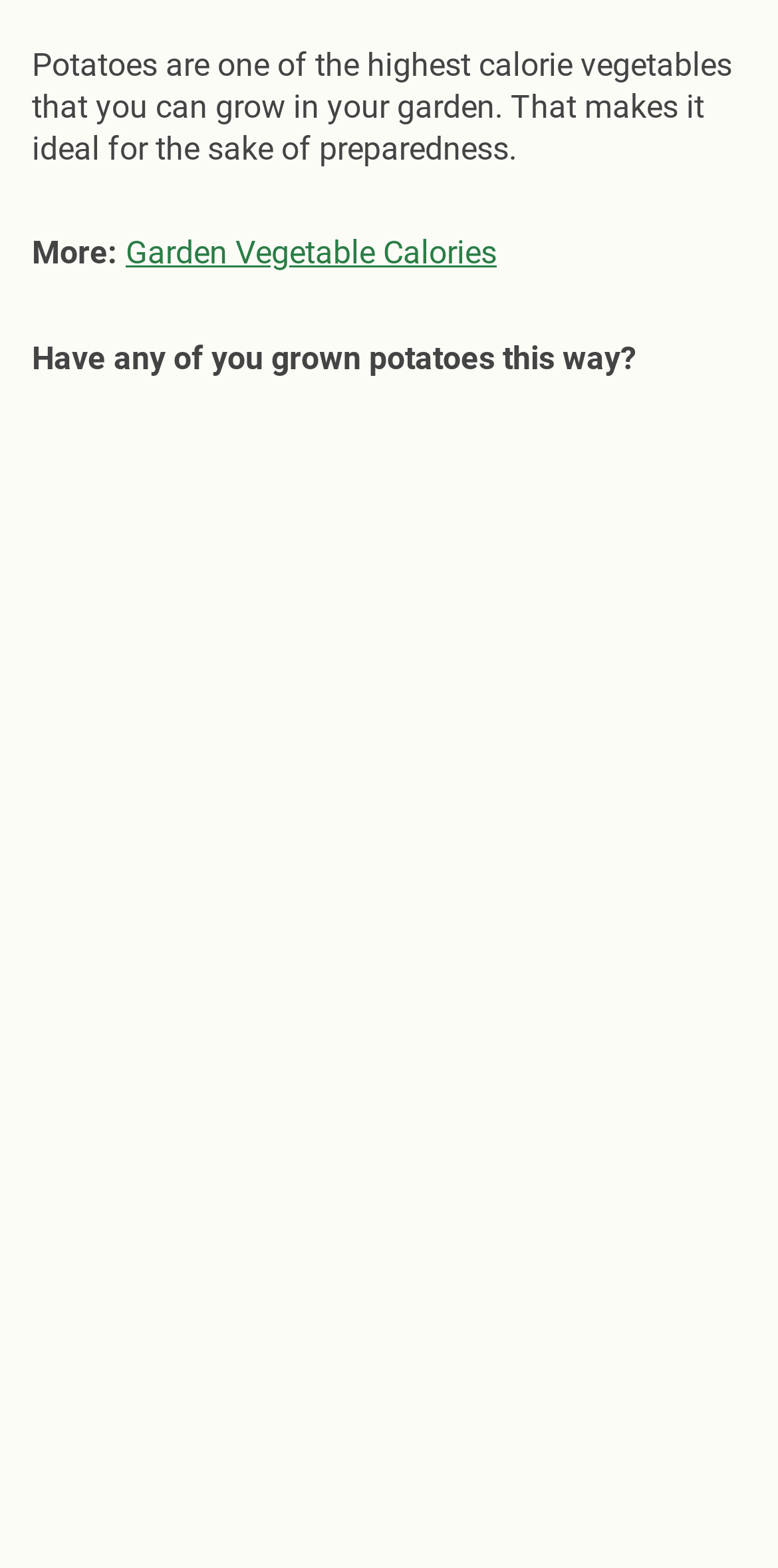How many links are there in the webpage?
Use the information from the screenshot to give a comprehensive response to the question.

There are three links in the webpage: 'Garden Vegetable Calories', 'Golden Eagle Coins gold and silver online', and 'USA Berkey Filters'.